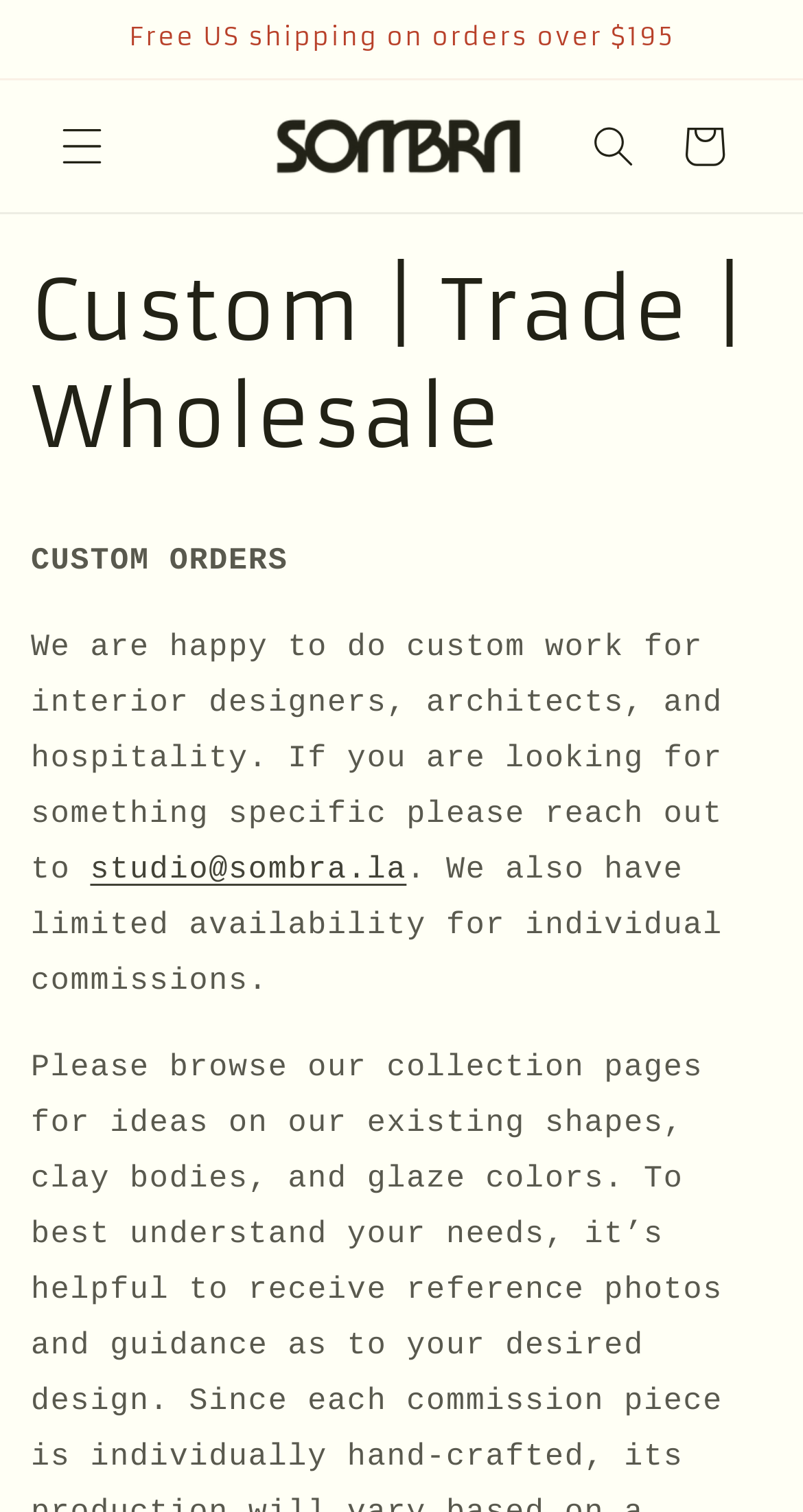Please give a concise answer to this question using a single word or phrase: 
What is the text on the top-left region?

Free US shipping on orders over $195